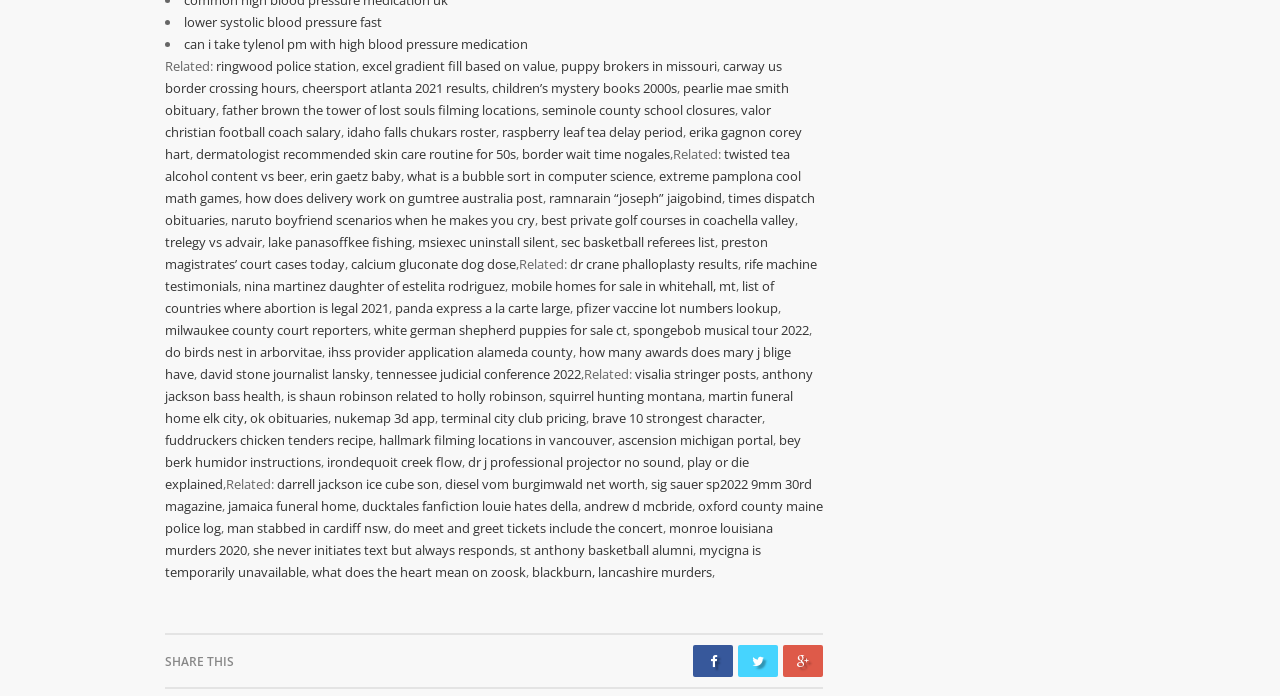Please locate the bounding box coordinates of the element that should be clicked to achieve the given instruction: "learn about 'dermatologist recommended skin care routine for 50s'".

[0.153, 0.208, 0.403, 0.234]